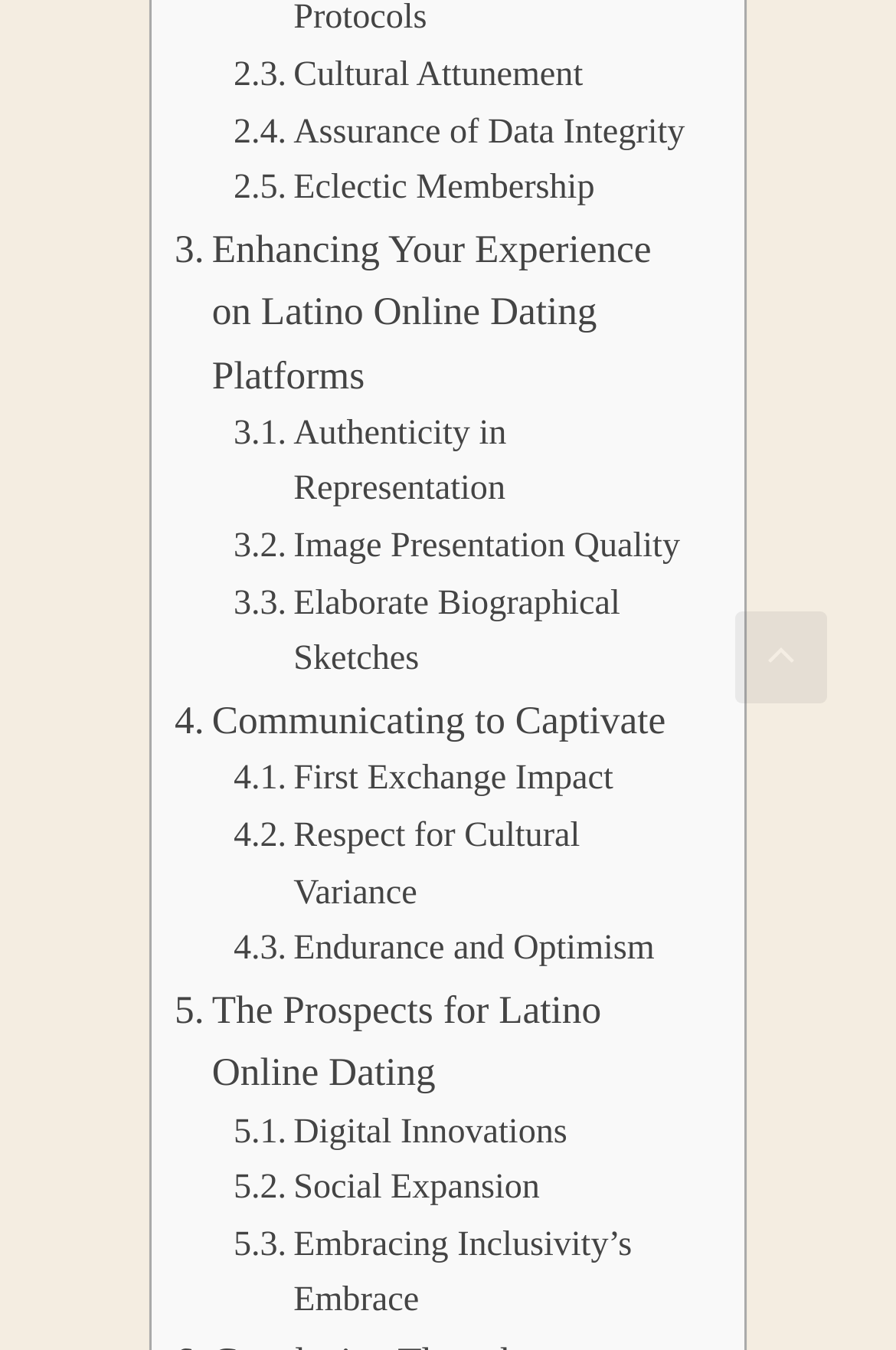Answer this question using a single word or a brief phrase:
How many links are on the webpage?

15